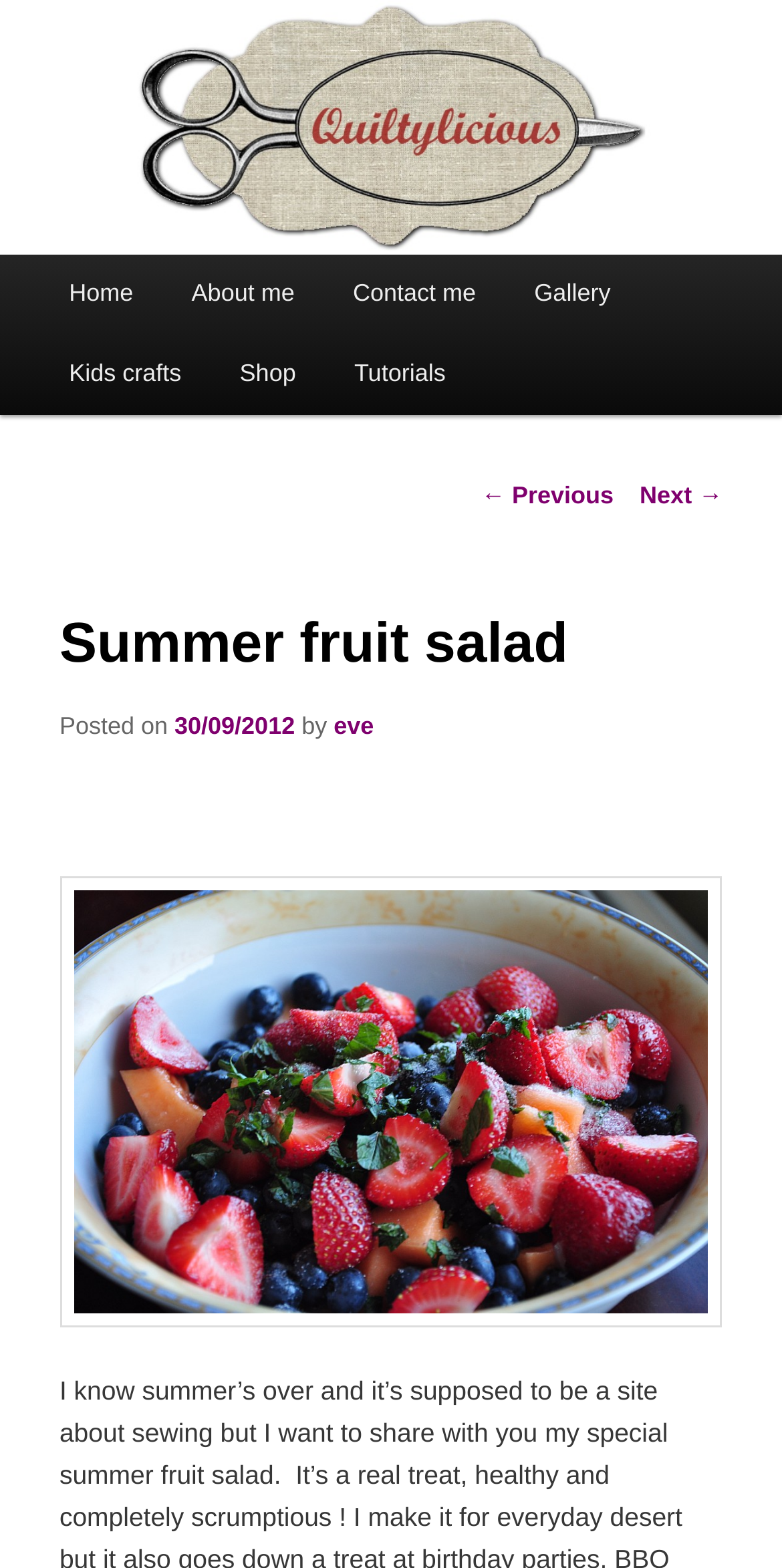Determine the bounding box of the UI component based on this description: "Contact me". The bounding box coordinates should be four float values between 0 and 1, i.e., [left, top, right, bottom].

[0.414, 0.163, 0.646, 0.214]